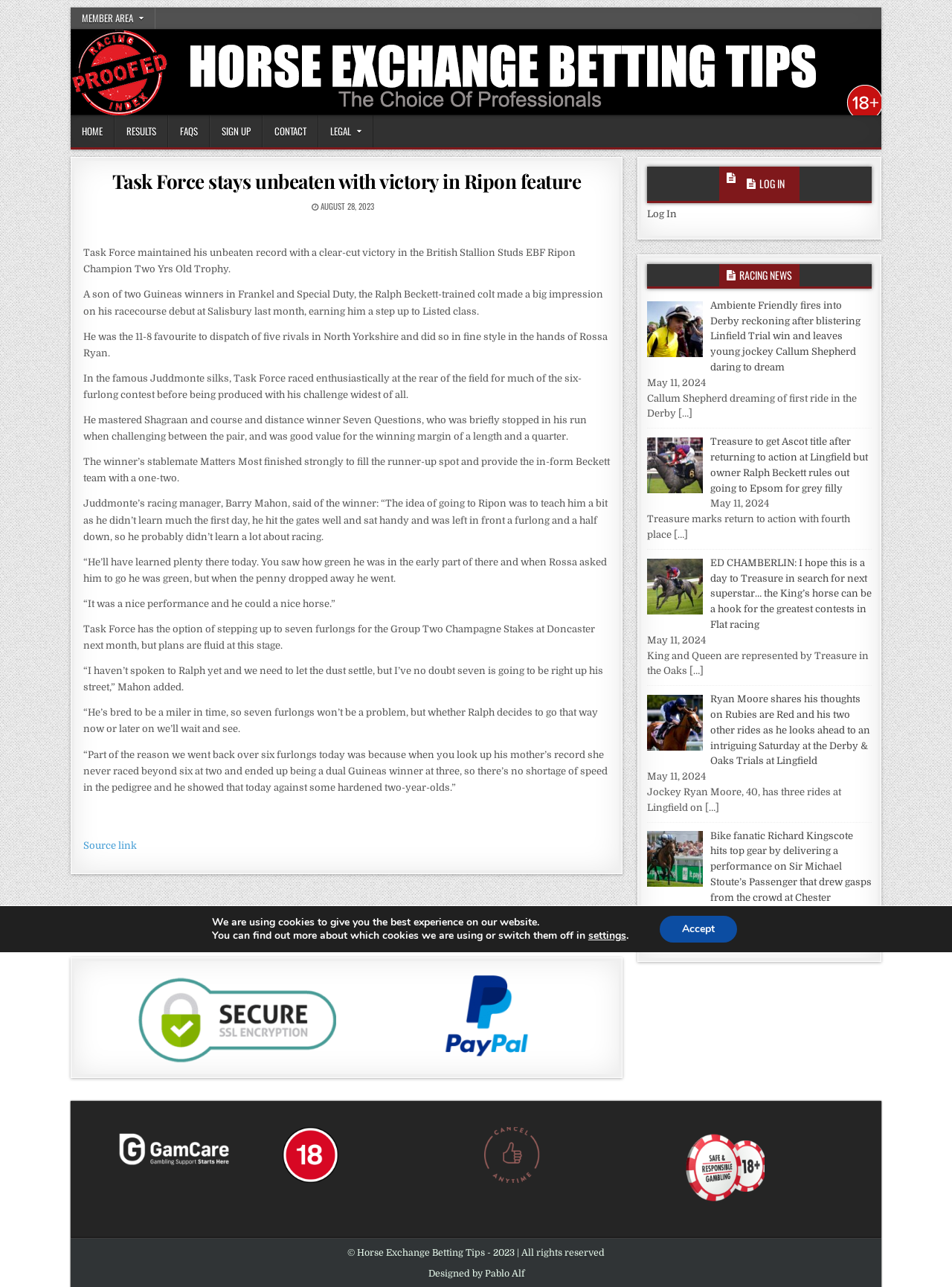Could you highlight the region that needs to be clicked to execute the instruction: "Click the 'Background' link"?

None